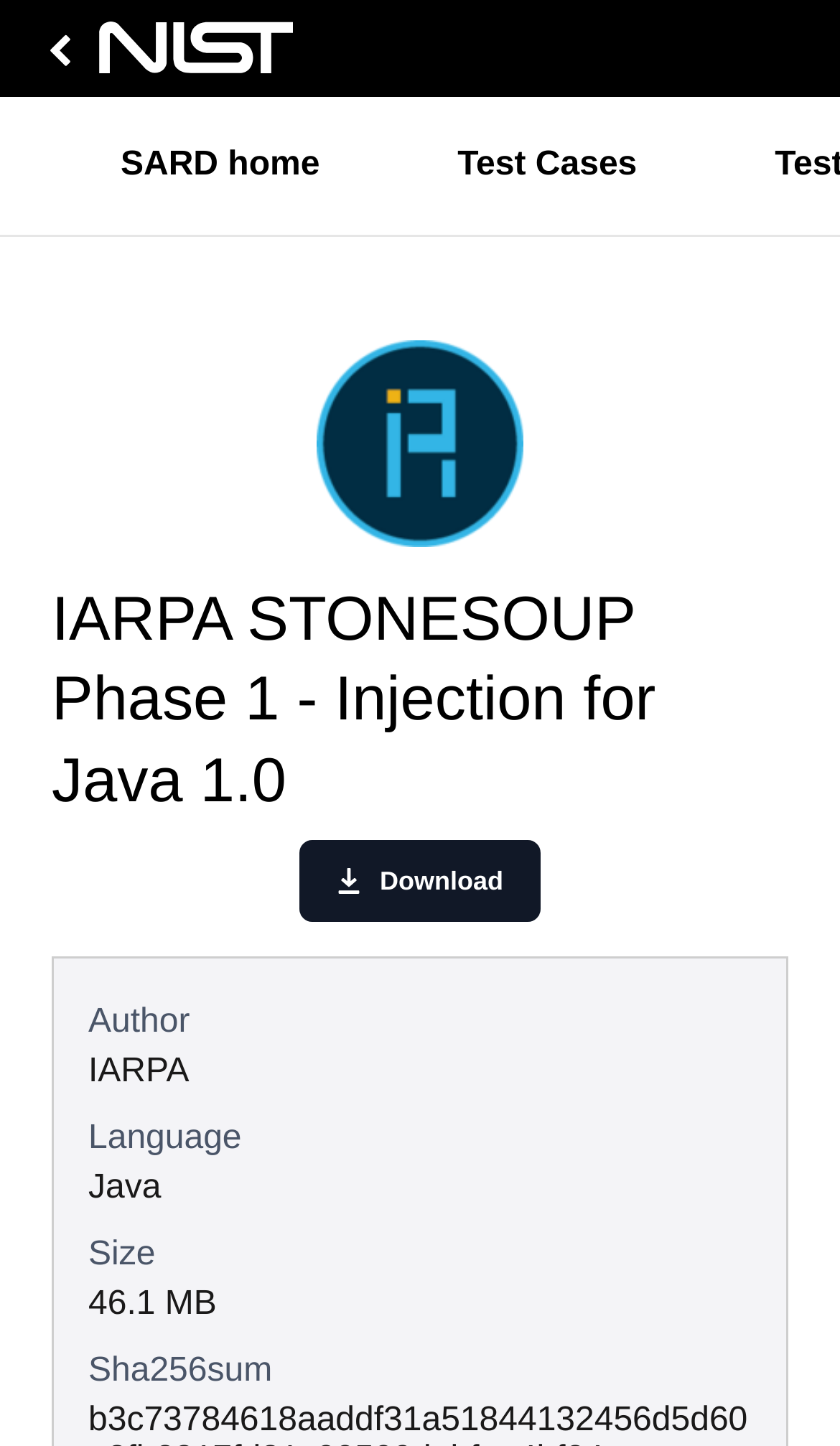Illustrate the webpage with a detailed description.

The webpage is about the Software Assurance Reference Dataset (SARD) provided by the National Institute of Standards and Technology. At the top left, there is a link to the National Institute of Standards and Technology, accompanied by a small image of the institute's logo. 

Below the institute's link, there are two main links: "SARD home" and "Test Cases", which are positioned side by side. 

On the right side of the page, there is a logo of IARPA STONESOUP Phase 1 - Injection for Java, followed by a heading that reads "IARPA STONESOUP Phase 1 - Injection for Java 1.0". 

Under the heading, there is a "Download" link, which is accompanied by a small image and a description list that provides details about the download, including the author, language, size, and Sha256sum. The description list is divided into terms and details, with each term (such as "Author" and "Language") followed by its corresponding detail (such as "IARPA" and "Java").